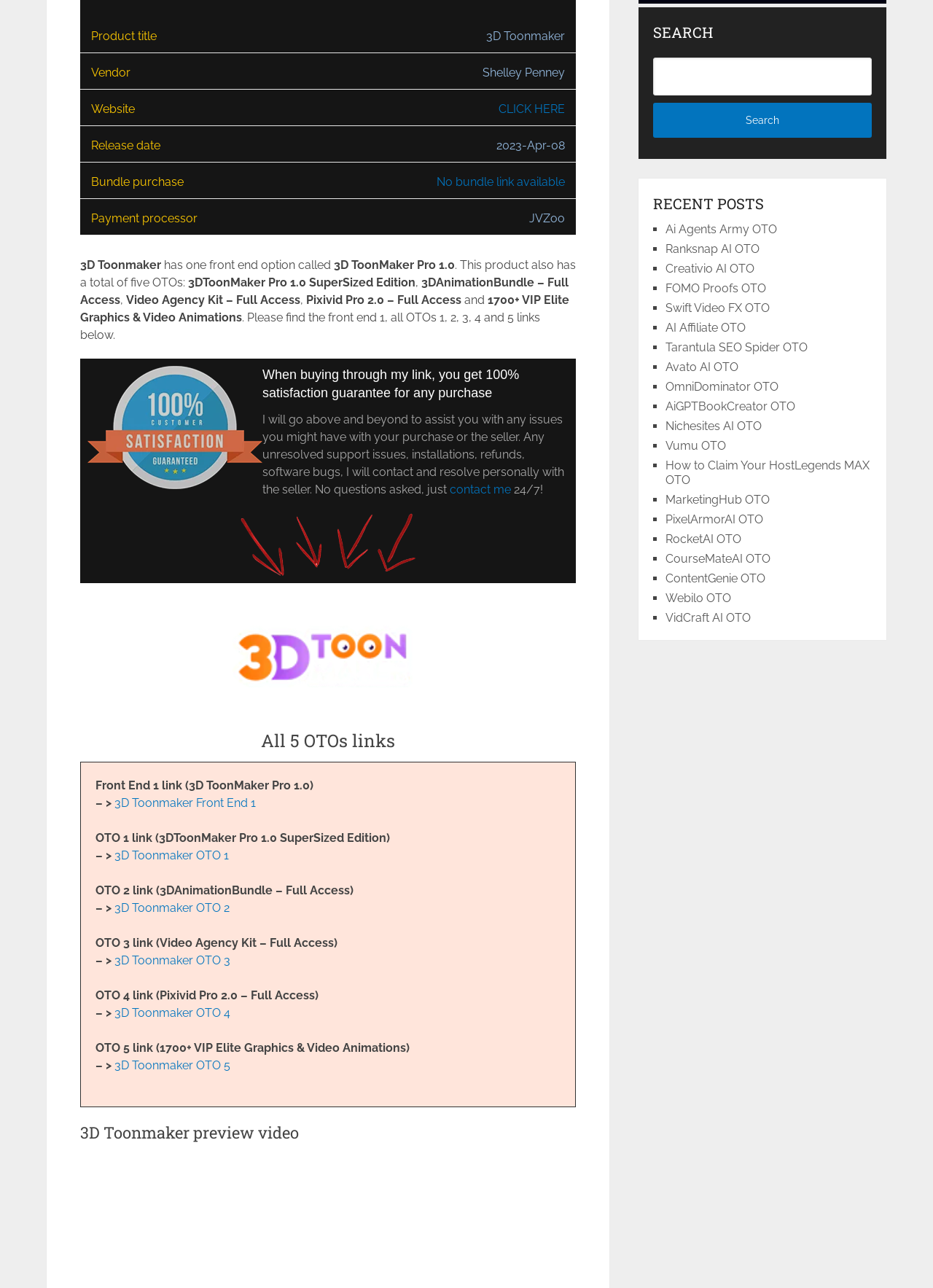Predict the bounding box of the UI element based on the description: "name="s"". The coordinates should be four float numbers between 0 and 1, formatted as [left, top, right, bottom].

[0.7, 0.045, 0.934, 0.074]